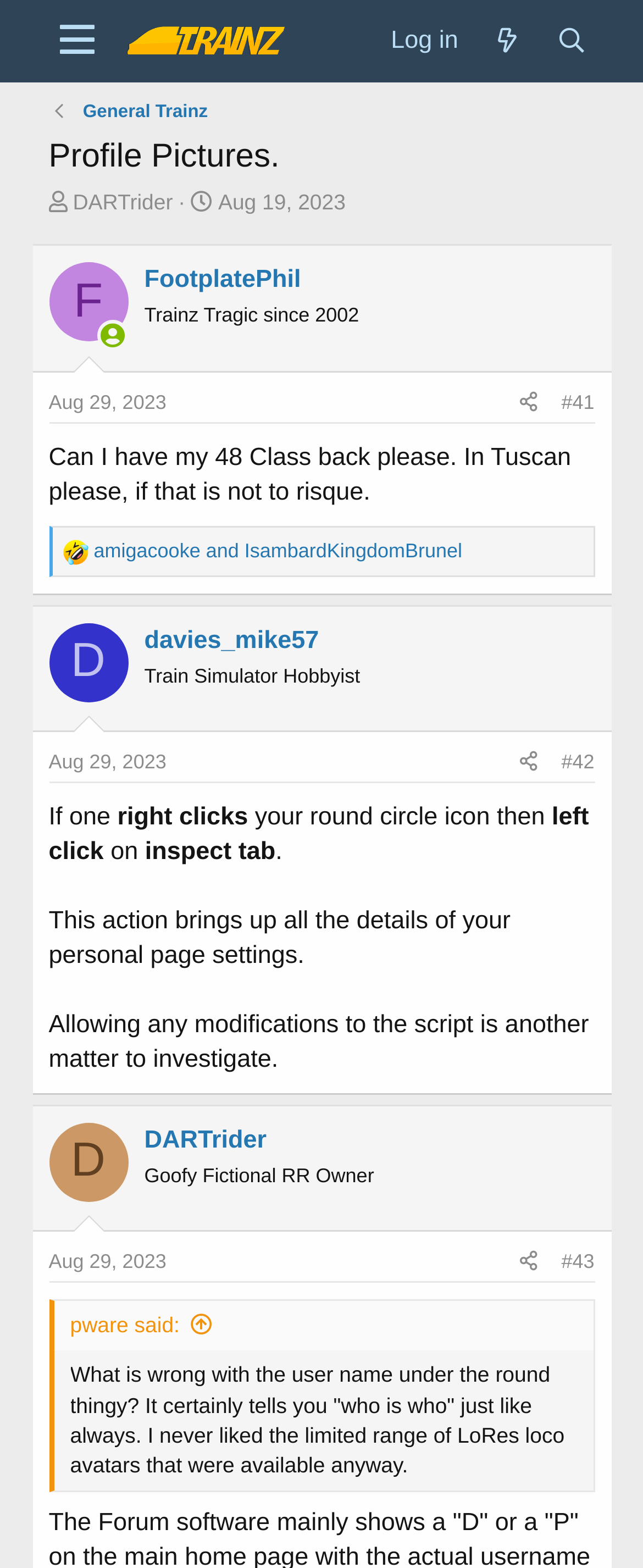Please pinpoint the bounding box coordinates for the region I should click to adhere to this instruction: "Share the post '#41'".

[0.791, 0.245, 0.855, 0.269]